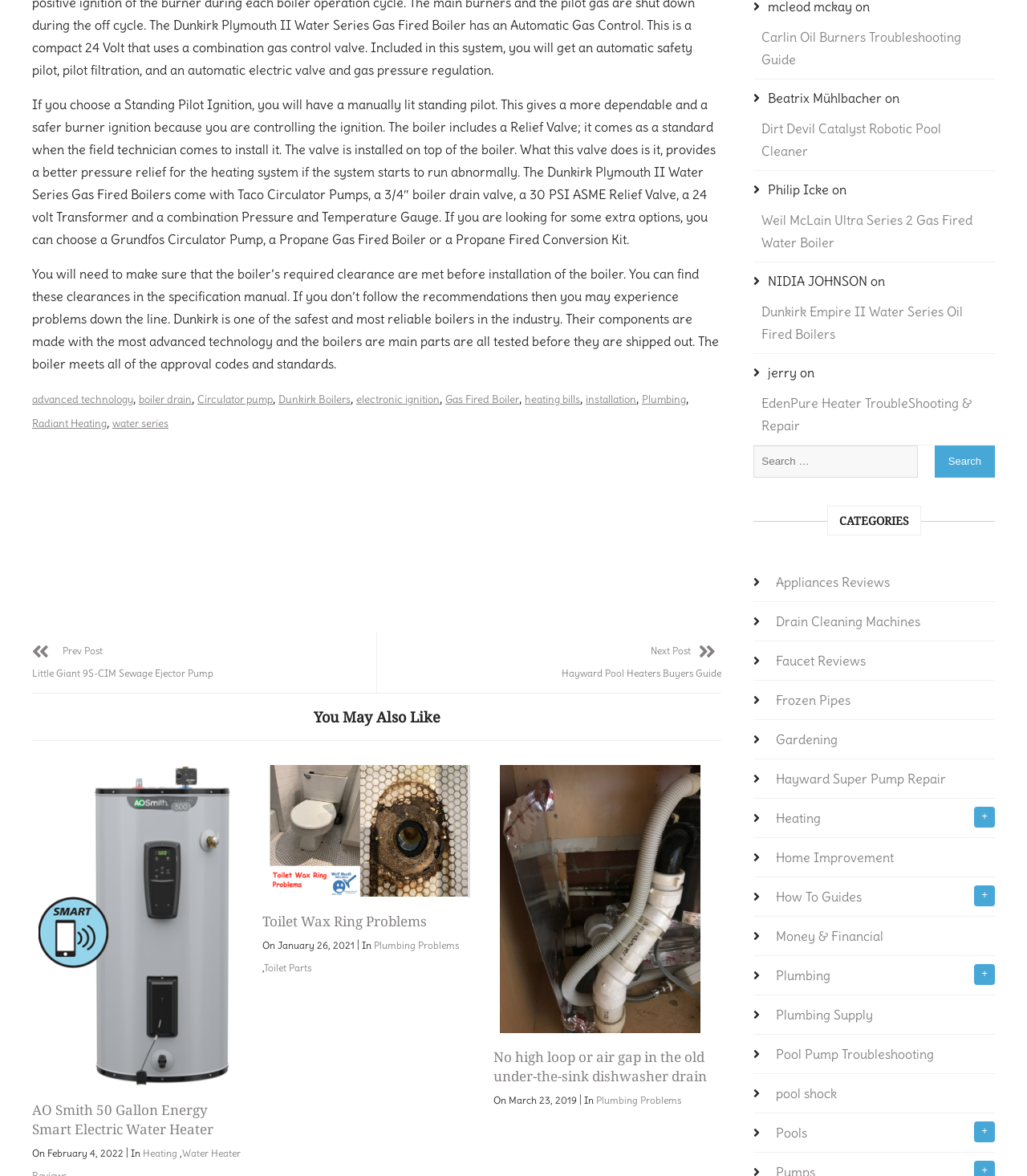Find the UI element described as: "parent_node: How To Guides" and predict its bounding box coordinates. Ensure the coordinates are four float numbers between 0 and 1, [left, top, right, bottom].

[0.949, 0.753, 0.969, 0.771]